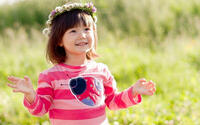Could you please study the image and provide a detailed answer to the question:
What is on the girl's hair?

According to the caption, the girl's hair is 'beautifully decorated with a floral crown', which suggests that she is wearing a crown made of flowers on her hair.